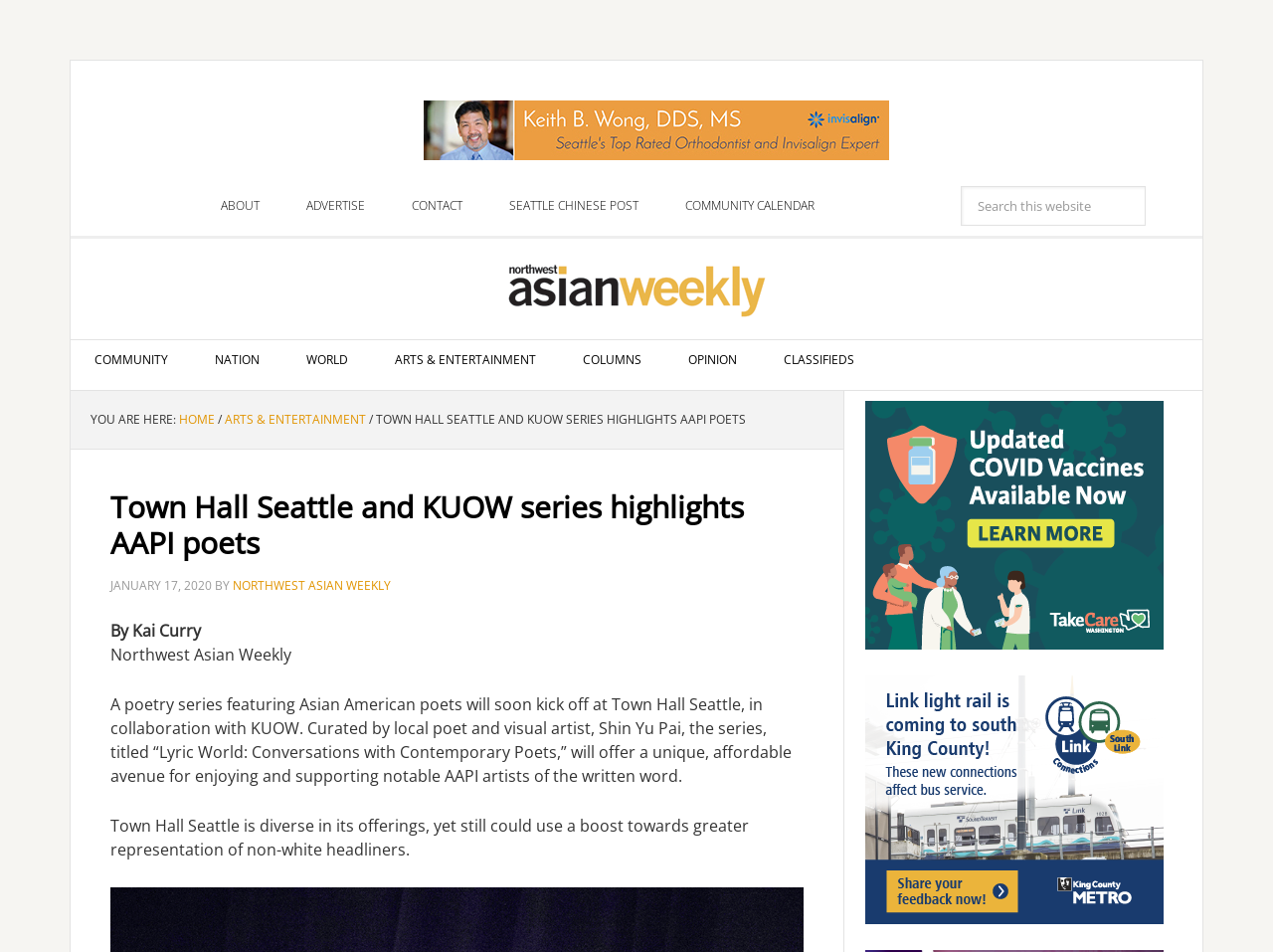Articulate a detailed summary of the webpage's content and design.

The webpage is about a poetry series featuring Asian American poets at Town Hall Seattle, in collaboration with KUOW. At the top of the page, there is a banner ad with an image. Below the ad, there is a secondary navigation menu with links to "ABOUT", "ADVERTISE", "CONTACT", "SEATTLE CHINESE POST", "COMMUNITY CALENDAR", and a search bar.

On the left side of the page, there is a main navigation menu with links to "COMMUNITY", "NATION", "WORLD", "ARTS & ENTERTAINMENT", "COLUMNS", "CLASSIFIEDS", and "HOME". Above the main navigation menu, there is a link to "NORTHWEST ASIAN WEEKLY".

The main content of the page is an article about the poetry series, with a heading "Town Hall Seattle and KUOW series highlights AAPI poets". The article is divided into paragraphs, with the first paragraph describing the series and its curator, Shin Yu Pai. The second paragraph discusses the diversity of Town Hall Seattle's offerings.

At the bottom of the page, there are two links, but their text is not specified. Throughout the page, there are several static text elements, including a breadcrumb trail showing the current page's location, and a time stamp indicating the article's publication date, January 17, 2020.